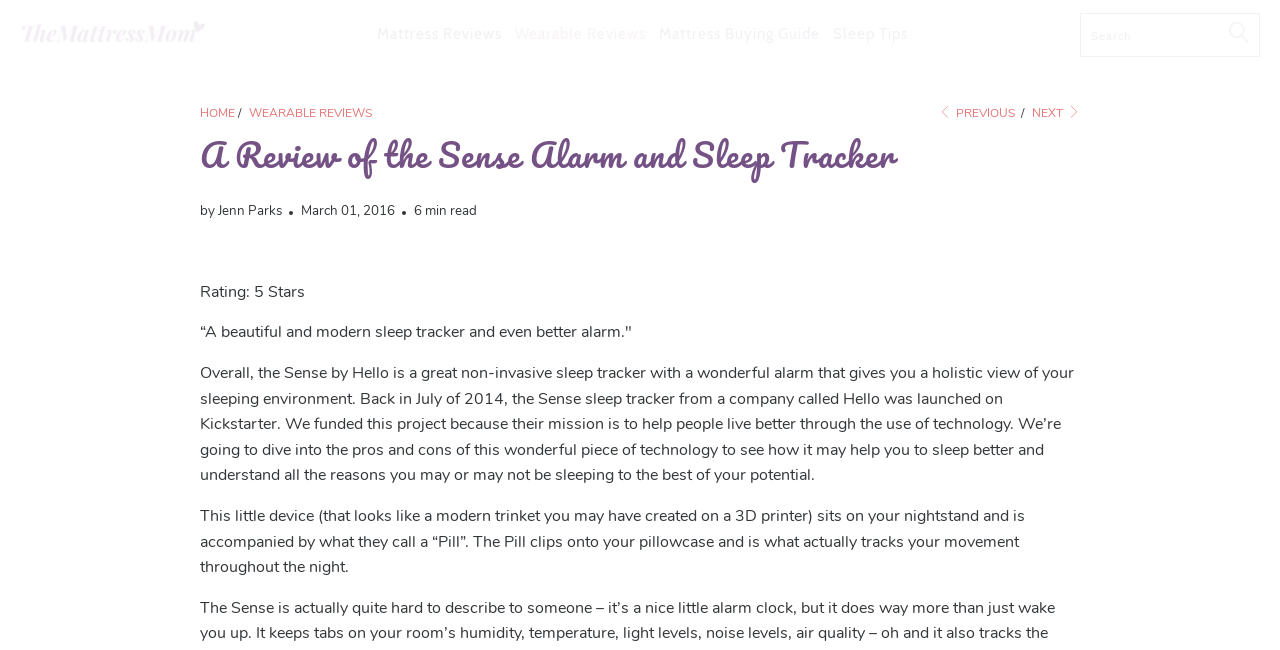Find the bounding box coordinates of the clickable area that will achieve the following instruction: "go to Mattress Reviews".

[0.295, 0.015, 0.392, 0.093]